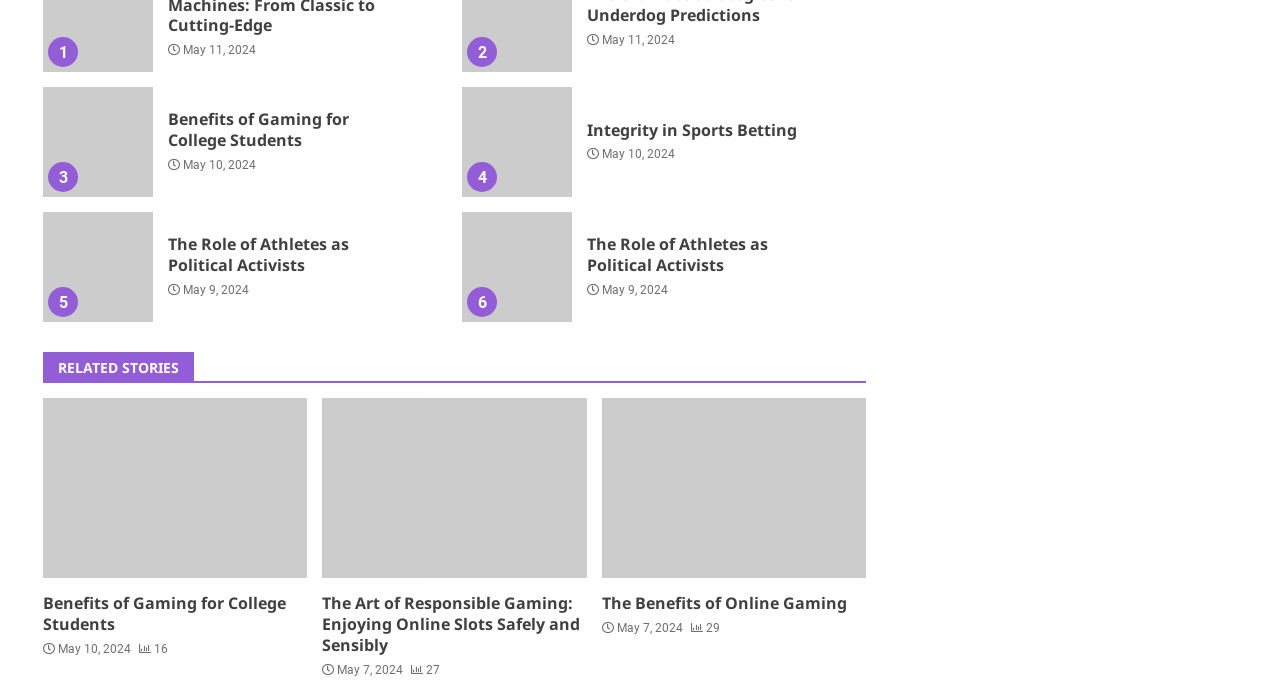Point out the bounding box coordinates of the section to click in order to follow this instruction: "View related story about the art of responsible gaming".

[0.252, 0.584, 0.458, 0.848]